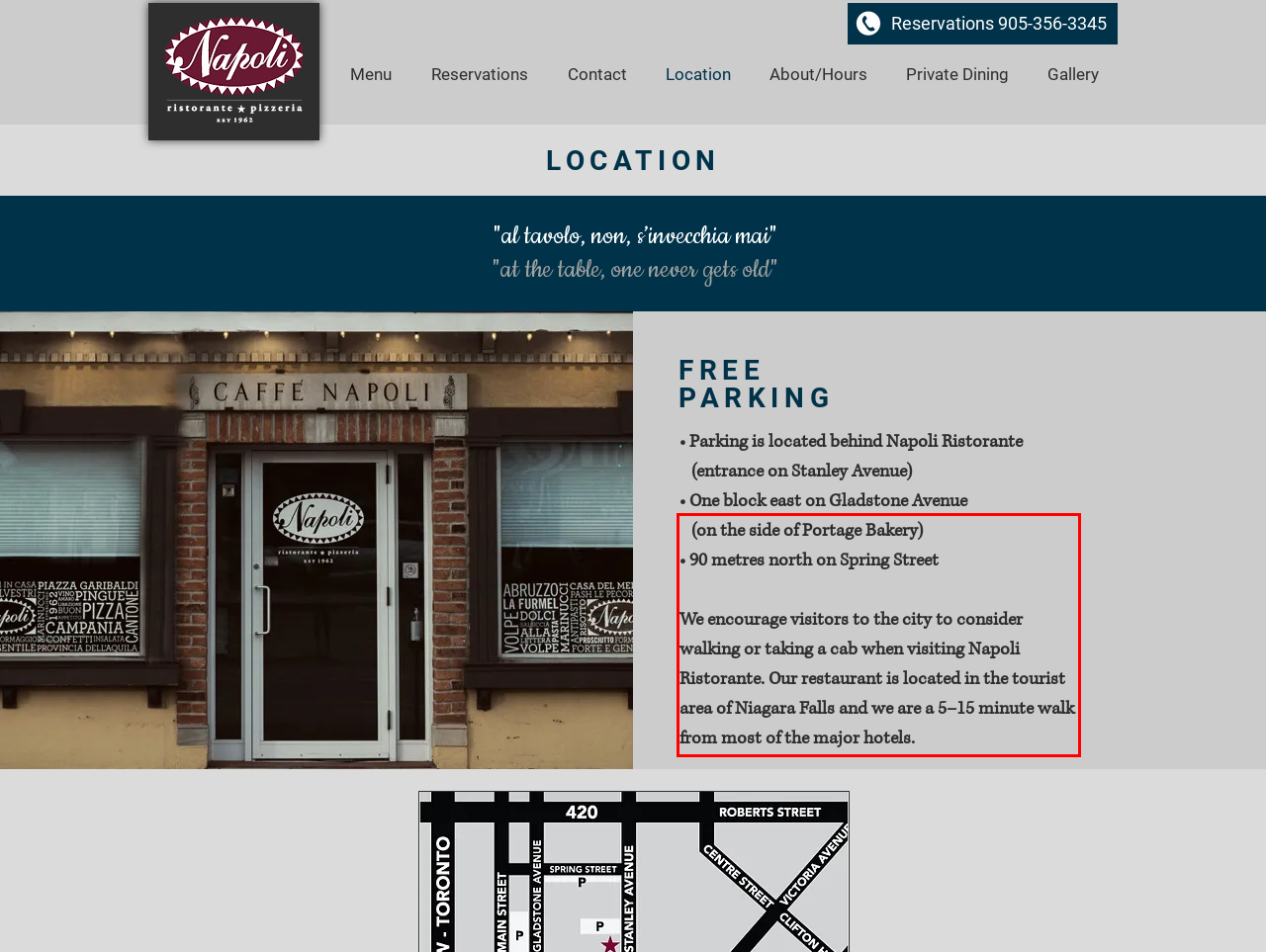Examine the webpage screenshot and use OCR to obtain the text inside the red bounding box.

(on the side of Portage Bakery) • 90 metres north on Spring Street We encourage visitors to the city to consider walking or taking a cab when visiting Napoli Ristorante. Our restaurant is located in the tourist area of Niagara Falls and we are a 5–15 minute walk from most of the major hotels.